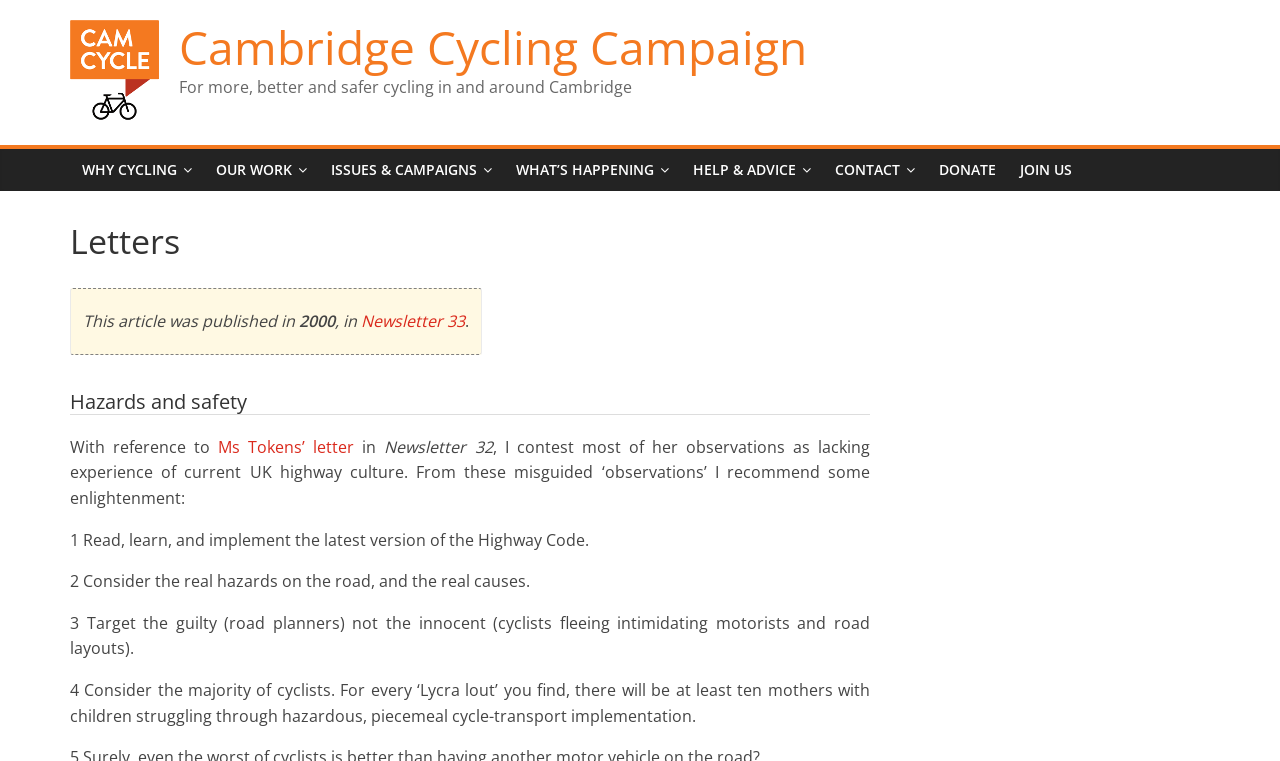Identify the bounding box coordinates of the region that should be clicked to execute the following instruction: "learn about national poetry month".

None